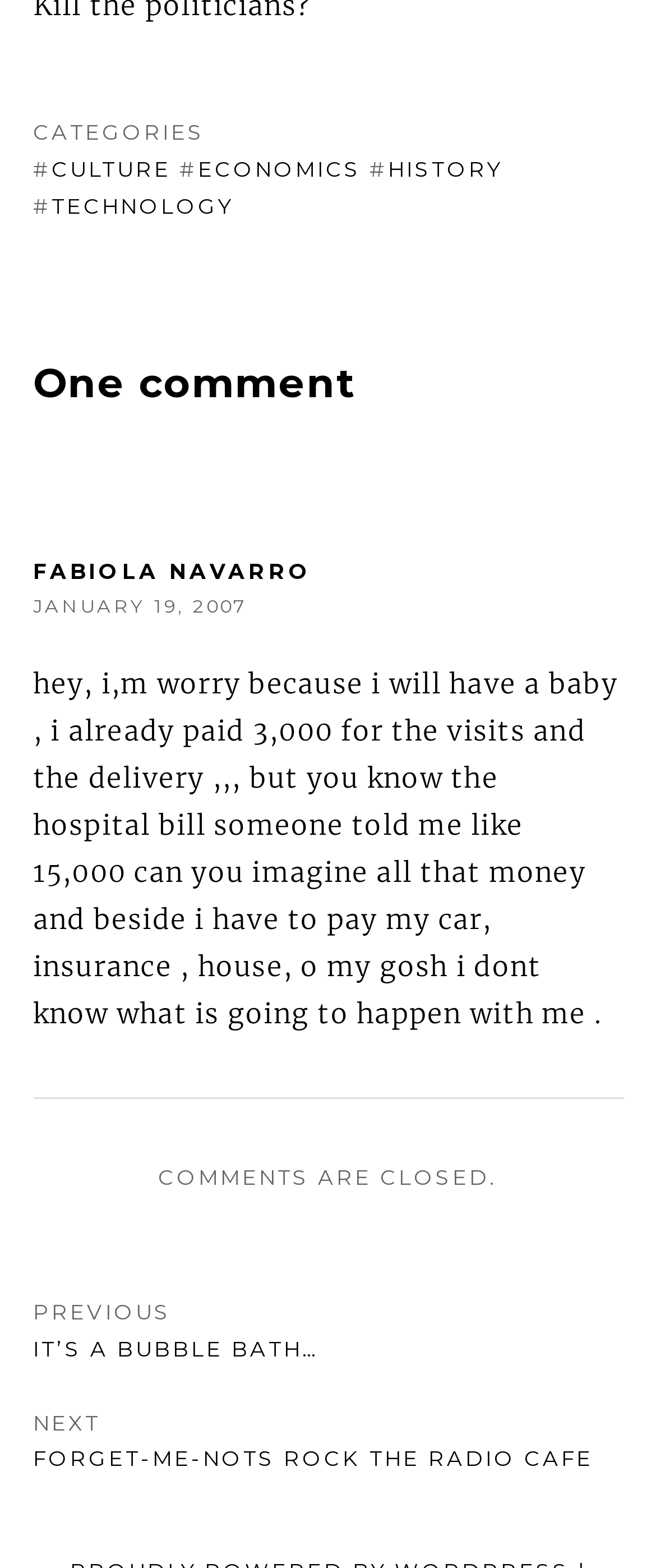Determine the bounding box coordinates of the UI element described by: "January 19, 2007".

[0.05, 0.377, 0.95, 0.397]